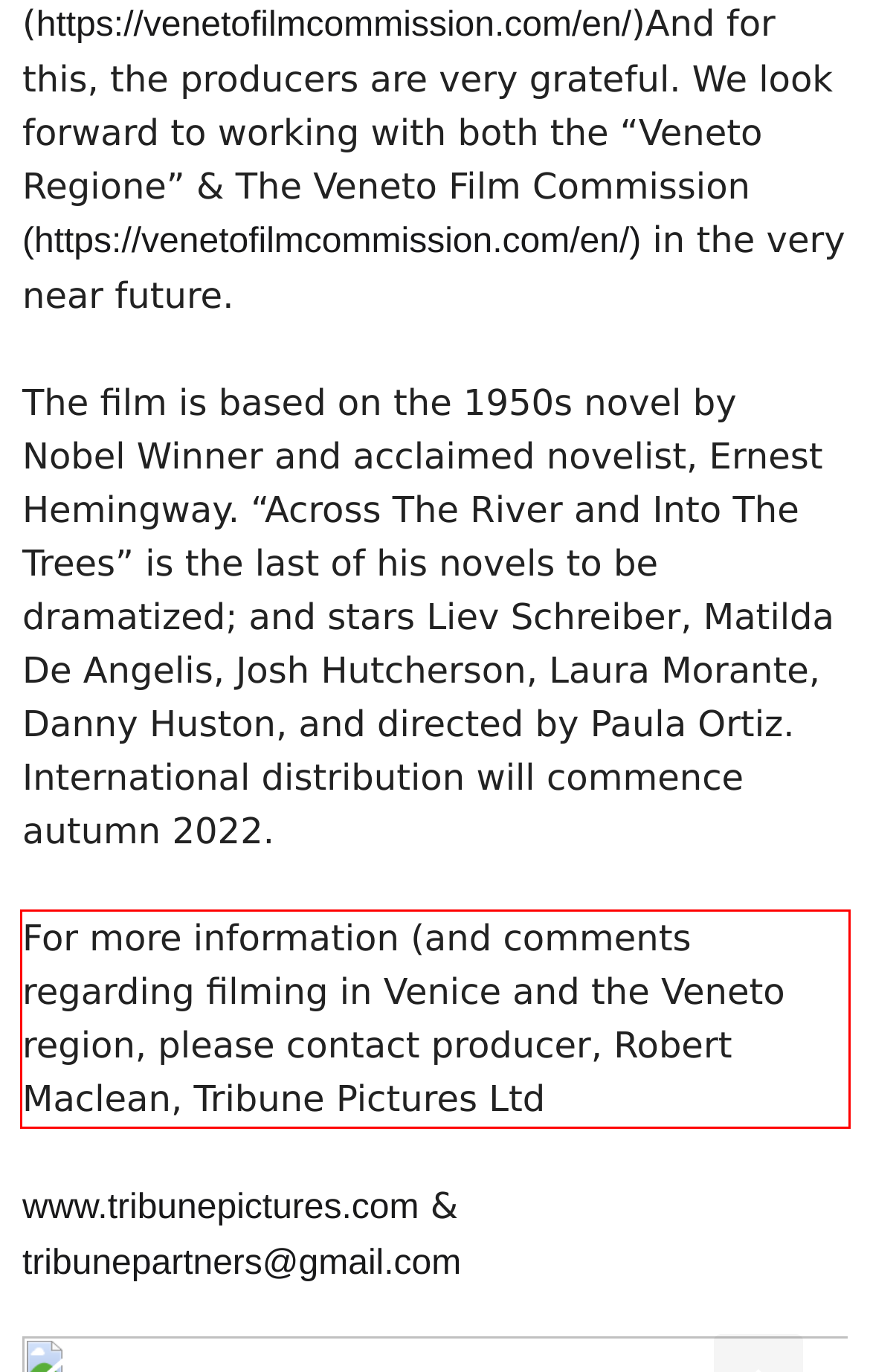With the given screenshot of a webpage, locate the red rectangle bounding box and extract the text content using OCR.

For more information (and comments regarding filming in Venice and the Veneto region, please contact producer, Robert Maclean, Tribune Pictures Ltd